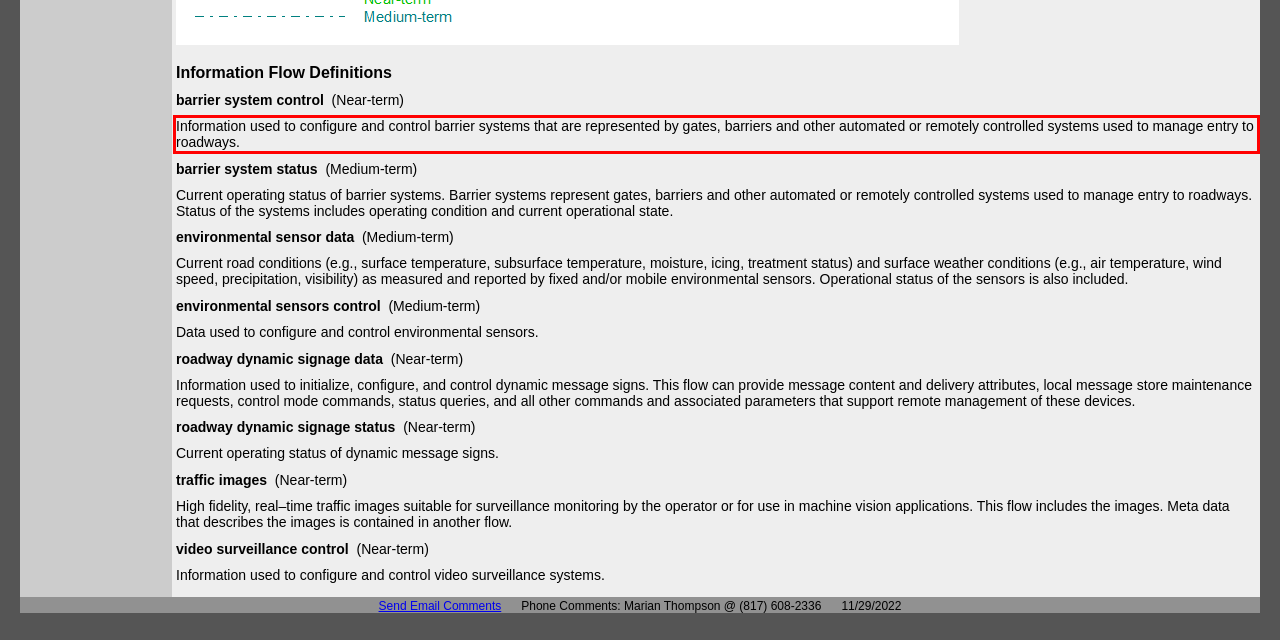Please use OCR to extract the text content from the red bounding box in the provided webpage screenshot.

Information used to configure and control barrier systems that are represented by gates, barriers and other automated or remotely controlled systems used to manage entry to roadways.